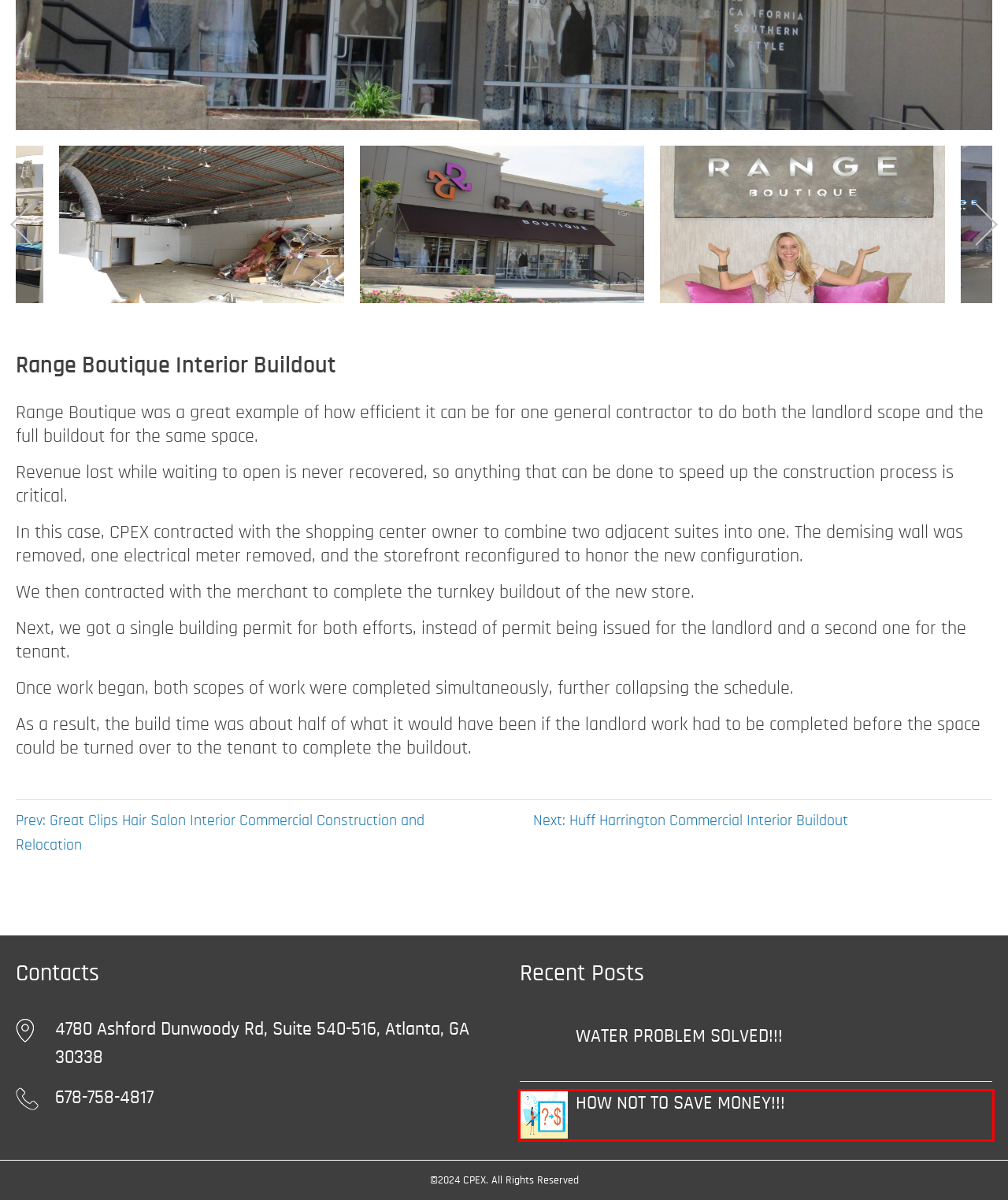Given a screenshot of a webpage featuring a red bounding box, identify the best matching webpage description for the new page after the element within the red box is clicked. Here are the options:
A. Huff Harrington Interior Buildout | CPEX Constructions
B. Our vacancies | CPEX Constructions - Buildouts, Additions, Exterior Renovations
C. Repairs and Service
D. WATER PROBLEM SOLVED!
E. Great Clips Interior Commercial Construction and Relocation | CPEX Constructions
F. About Us | CPEX Constructions - Buildouts, Additions, Exterior Renovations
G. HOW NOT TO SAVE MONEY IN YOUR CONSTRUCTION PROJECT
H. Blog | CPEX Constructions - Buildouts, Additions, Exterior Renovations

G